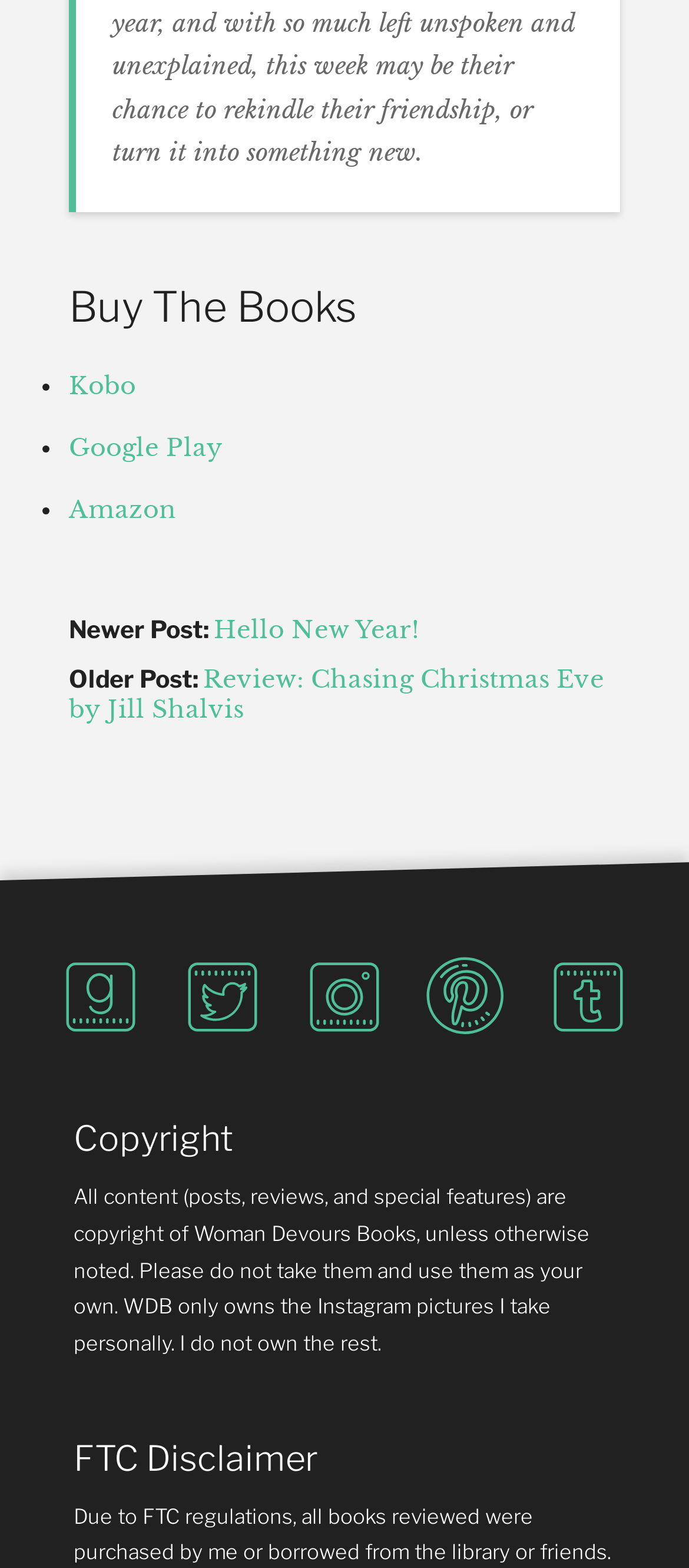Respond to the following query with just one word or a short phrase: 
What social media platforms are available?

goodreads, twitter, instagram, pinterest, tumblr